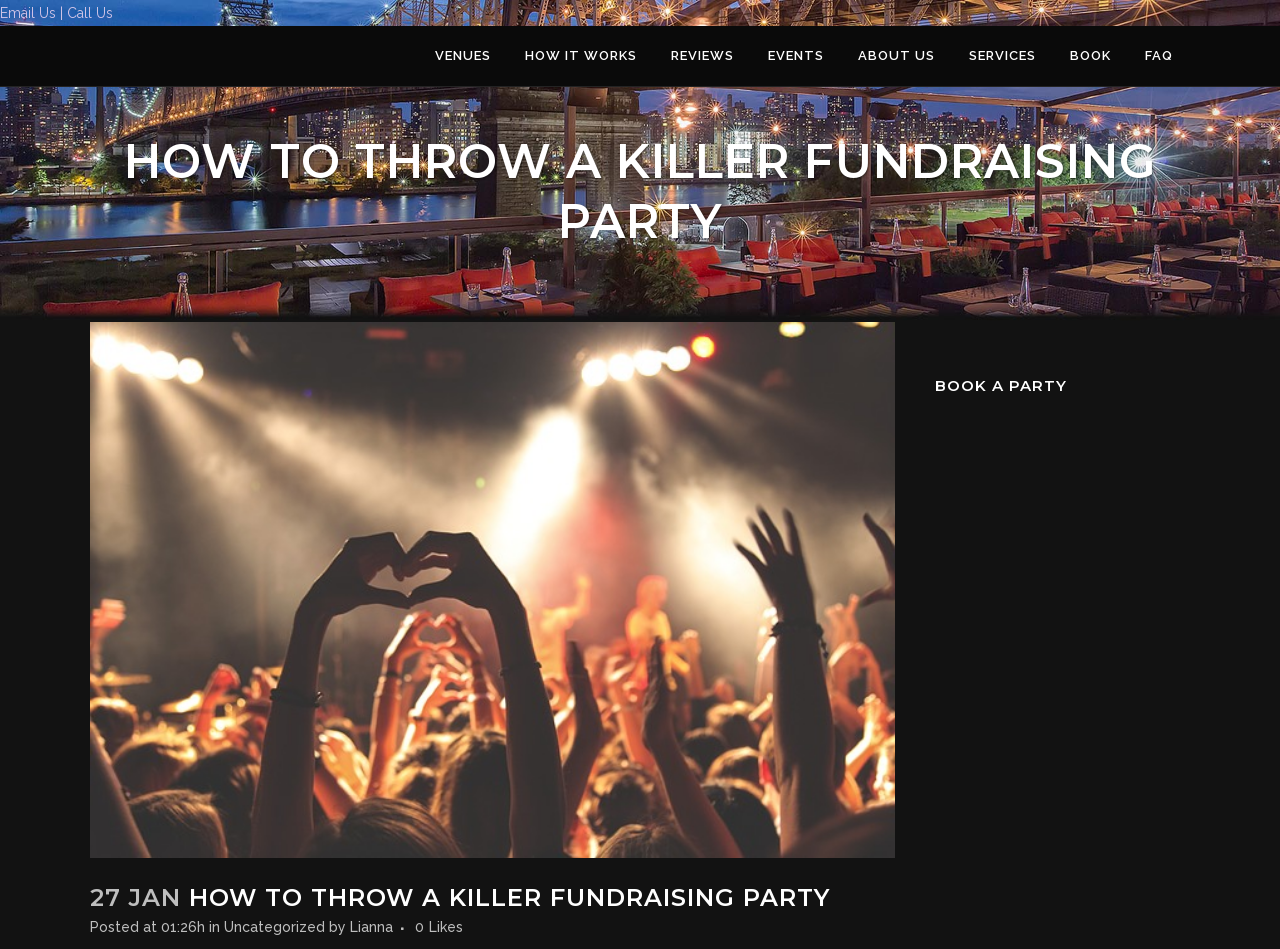What is the name of the fundraising party? Analyze the screenshot and reply with just one word or a short phrase.

Killer Fundraising Party